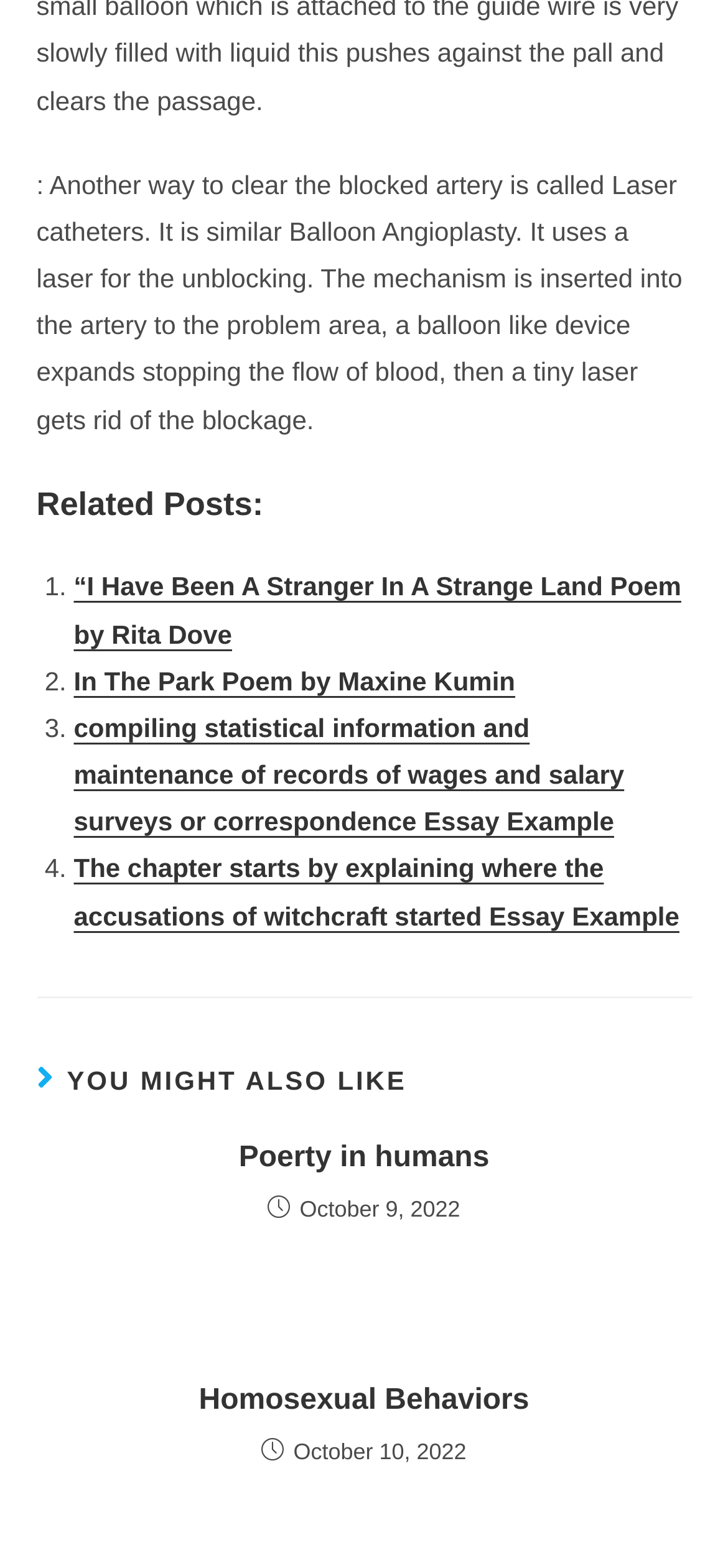Please respond to the question using a single word or phrase:
What is the date of the second article?

October 10, 2022